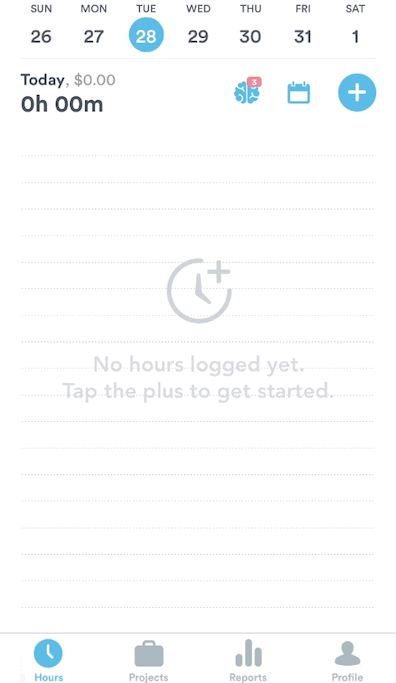Outline with detail what the image portrays.

The image displays a user interface from an app focused on tracking work hours. At the top, there is a calendar for the week, showing the current day marked as Tuesday, the 28th, with surrounding days indicated by their respective dates. The main area of the screen prominently features a message informing the user that no hours have been logged yet, accompanied by an encouraging prompt to "Tap the plus to get started," symbolized by a plus icon within a circular design. Below this message, the total earnings for the day are displayed as "$0.00," alongside a timer that indicates "0h 00m." This interface is designed to help users easily log their working hours and manage their time efficiently.